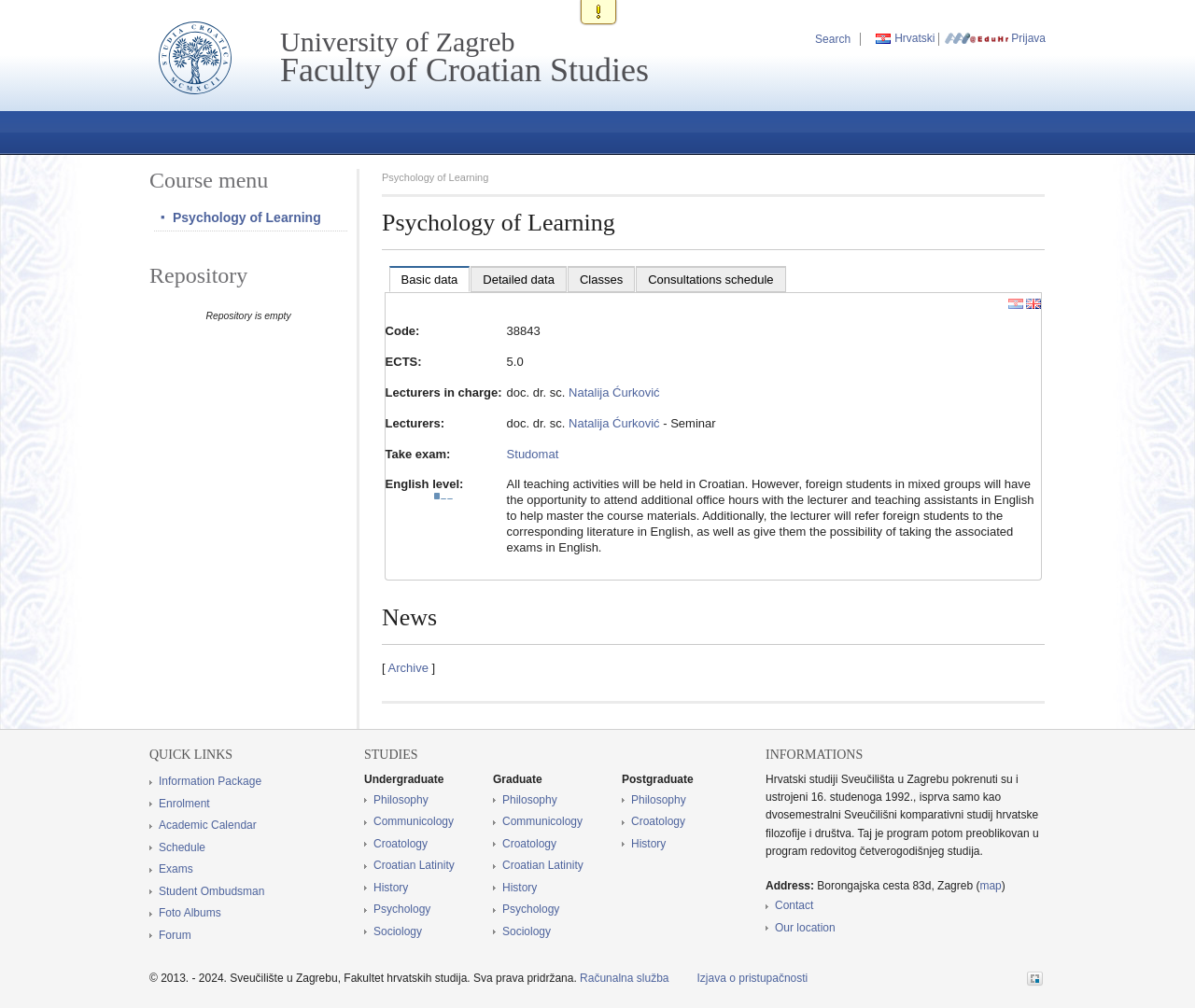What is the language of the course materials for foreign students?
Please provide a comprehensive answer based on the contents of the image.

I found a paragraph element containing the text 'All teaching activities will be held in Croatian. However, foreign students in mixed groups will have the opportunity to attend additional office hours with the lecturer and teaching assistants in English to help master the course materials.' This suggests that the language of the course materials for foreign students is English.